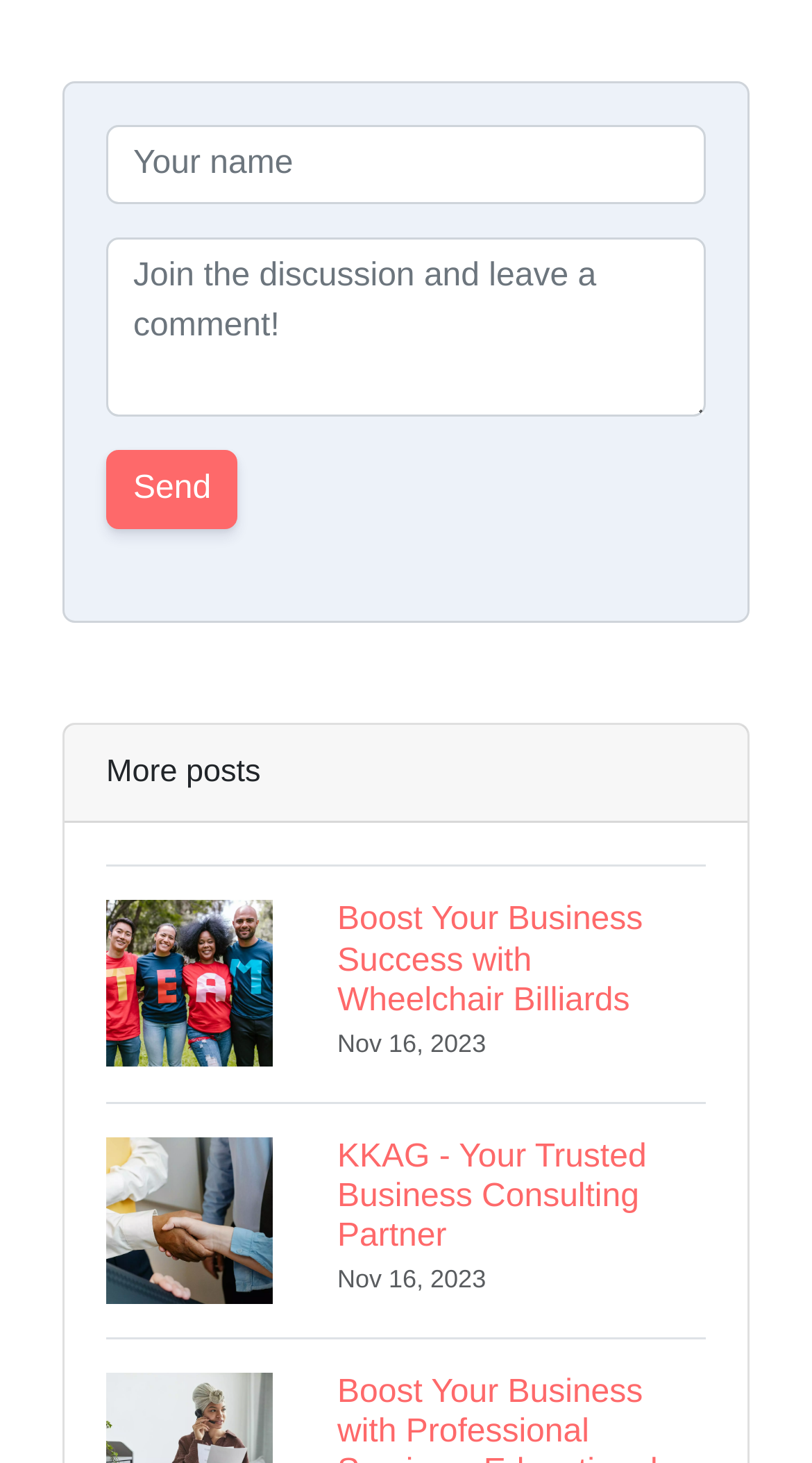Determine the bounding box for the UI element as described: "name="commentUsername" placeholder="Your name"". The coordinates should be represented as four float numbers between 0 and 1, formatted as [left, top, right, bottom].

[0.131, 0.085, 0.869, 0.14]